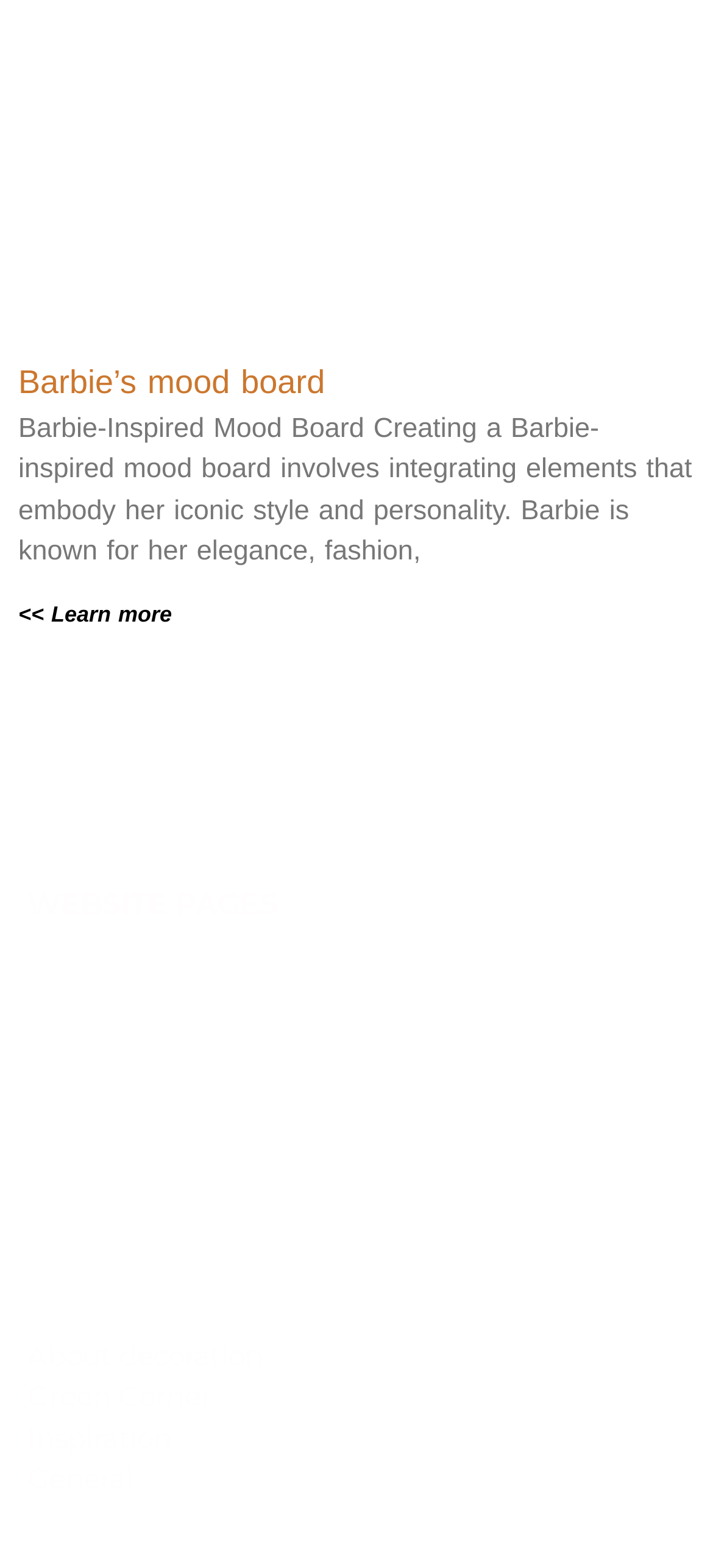Reply to the question with a single word or phrase:
What is the last link in the 'WEBSITE PAGES' section?

Terms of use